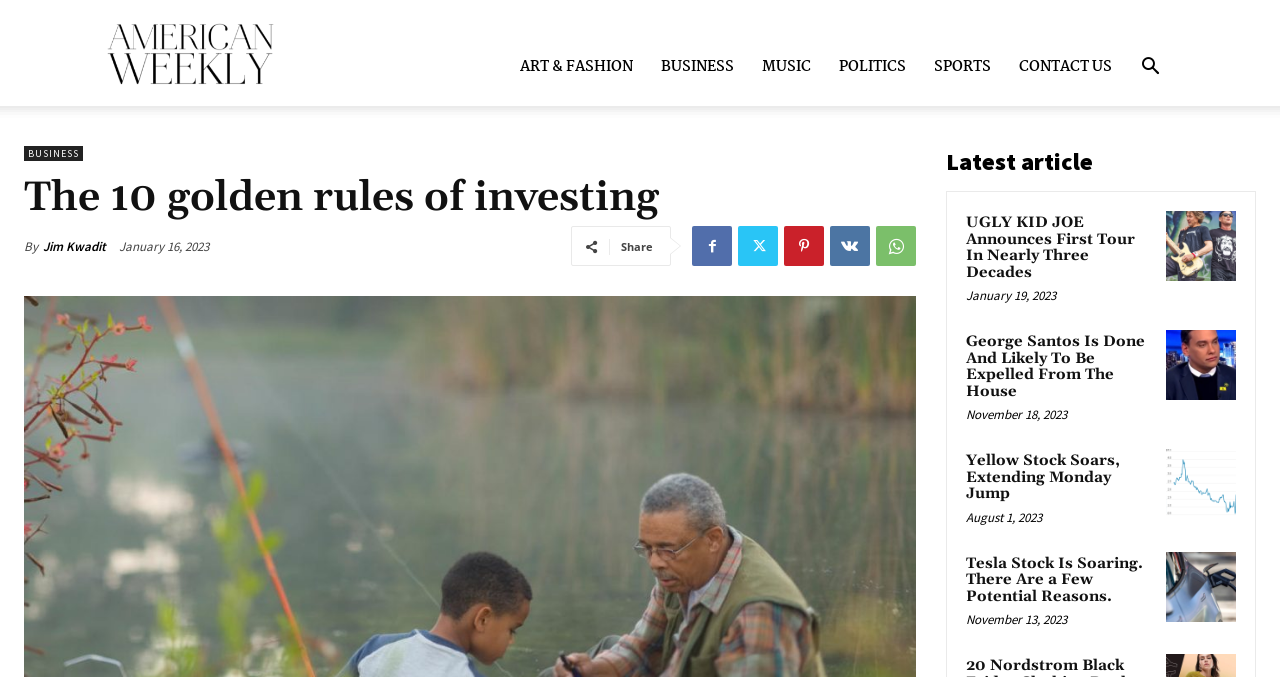Using the information shown in the image, answer the question with as much detail as possible: What is the name of the author of the article?

I found the author's name by looking at the link element with the text 'By' and then finding the adjacent link element with the text 'Jim Kwadit'.